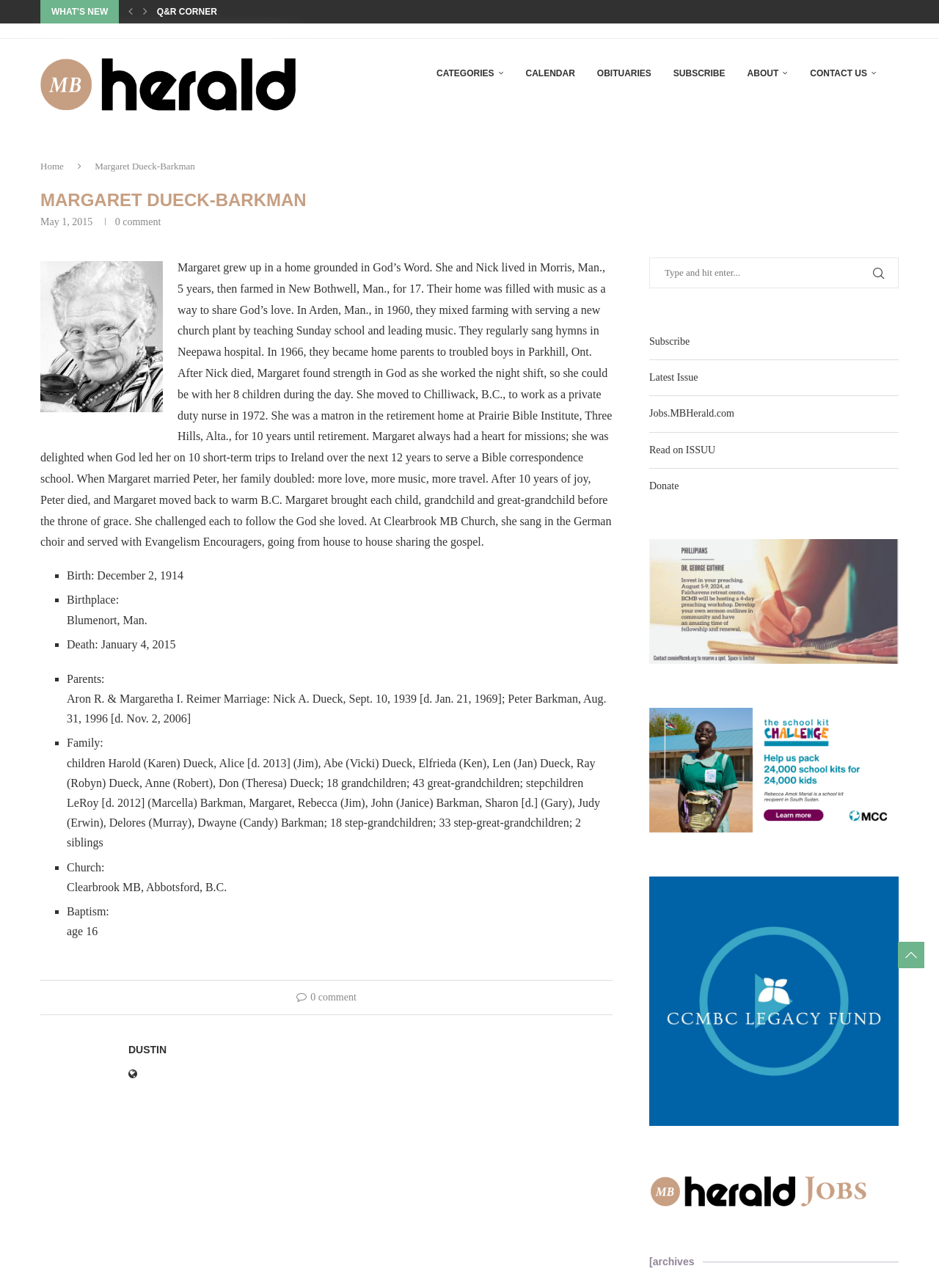What is the name of the church Margaret attended?
Please give a detailed and elaborate answer to the question based on the image.

The article mentions that Margaret attended Clearbrook MB Church, as stated in the section 'Church:'.